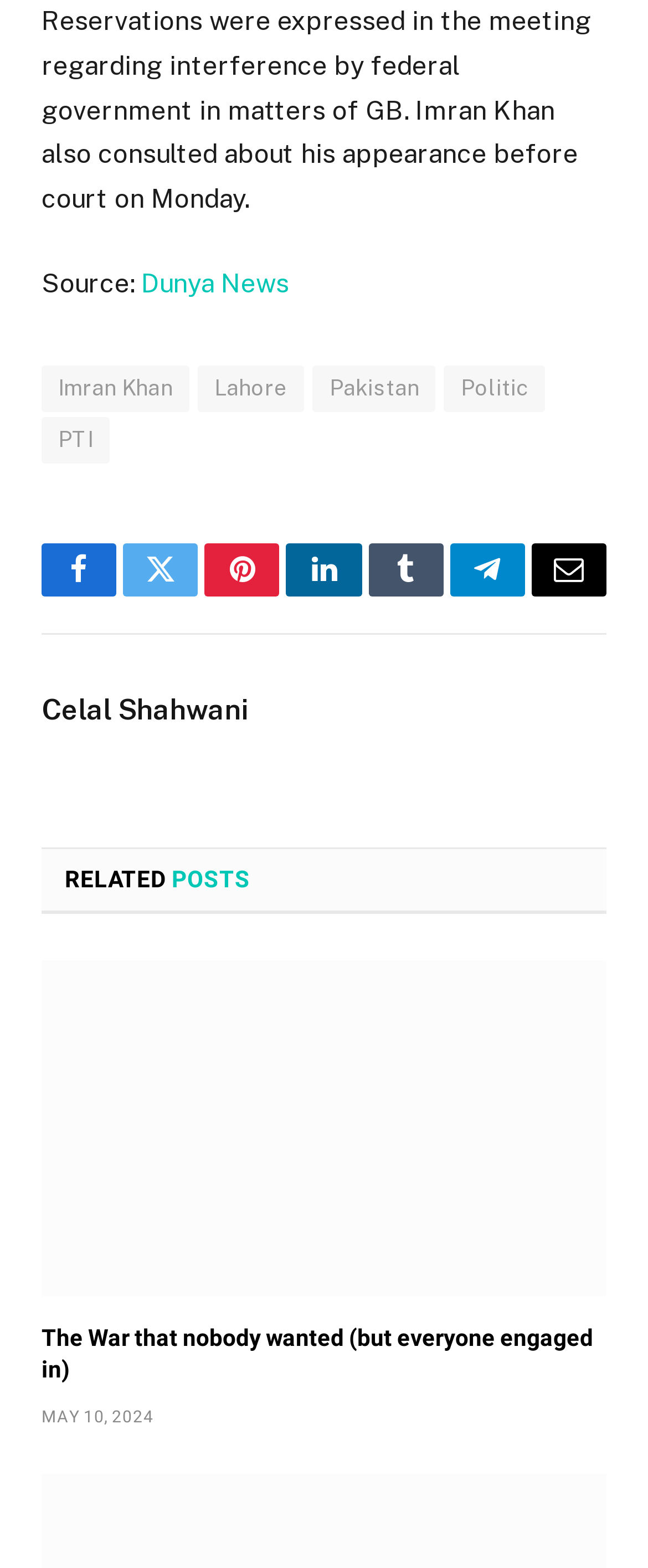Provide the bounding box coordinates for the specified HTML element described in this description: "Twitter". The coordinates should be four float numbers ranging from 0 to 1, in the format [left, top, right, bottom].

[0.19, 0.346, 0.306, 0.38]